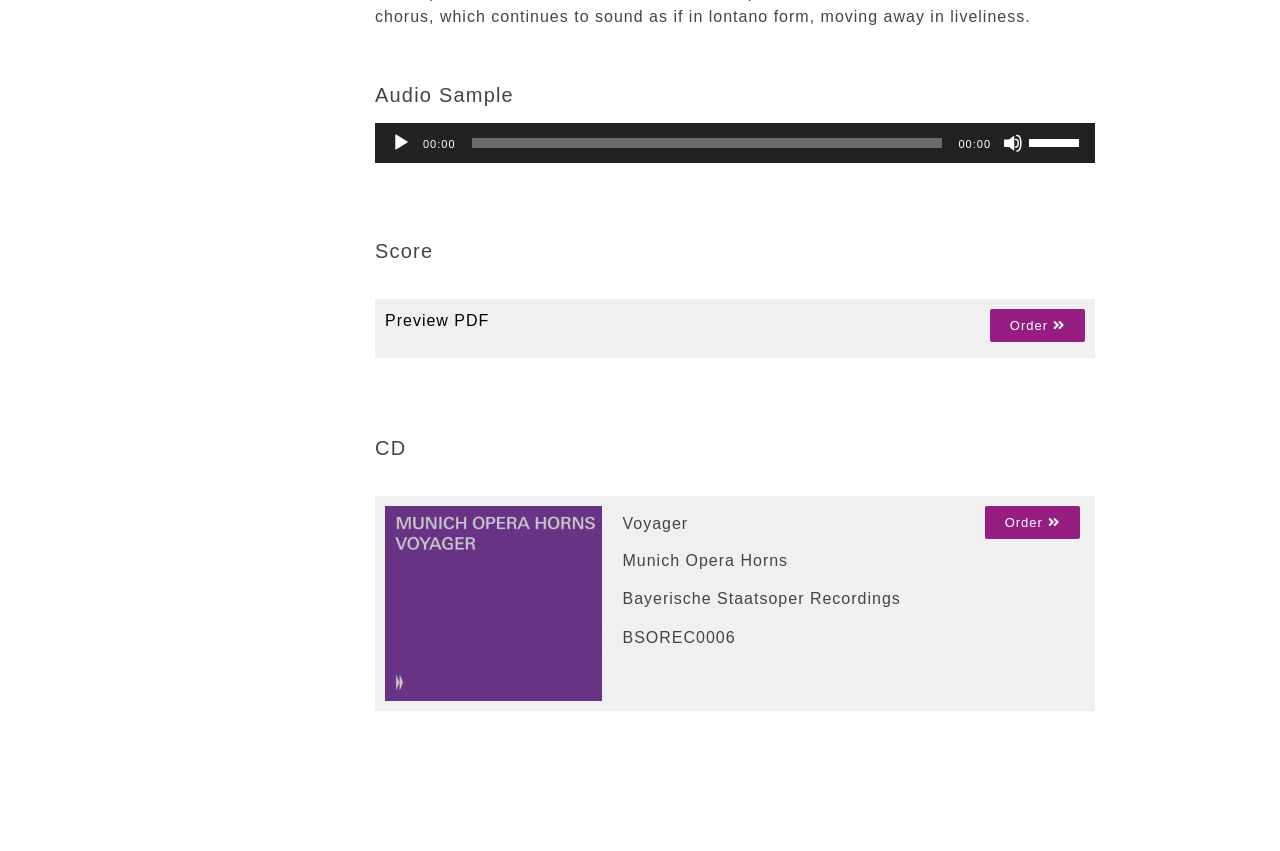Using the webpage screenshot and the element description Preview PDF, determine the bounding box coordinates. Specify the coordinates in the format (top-left x, top-left y, bottom-right x, bottom-right y) with values ranging from 0 to 1.

[0.301, 0.367, 0.382, 0.387]